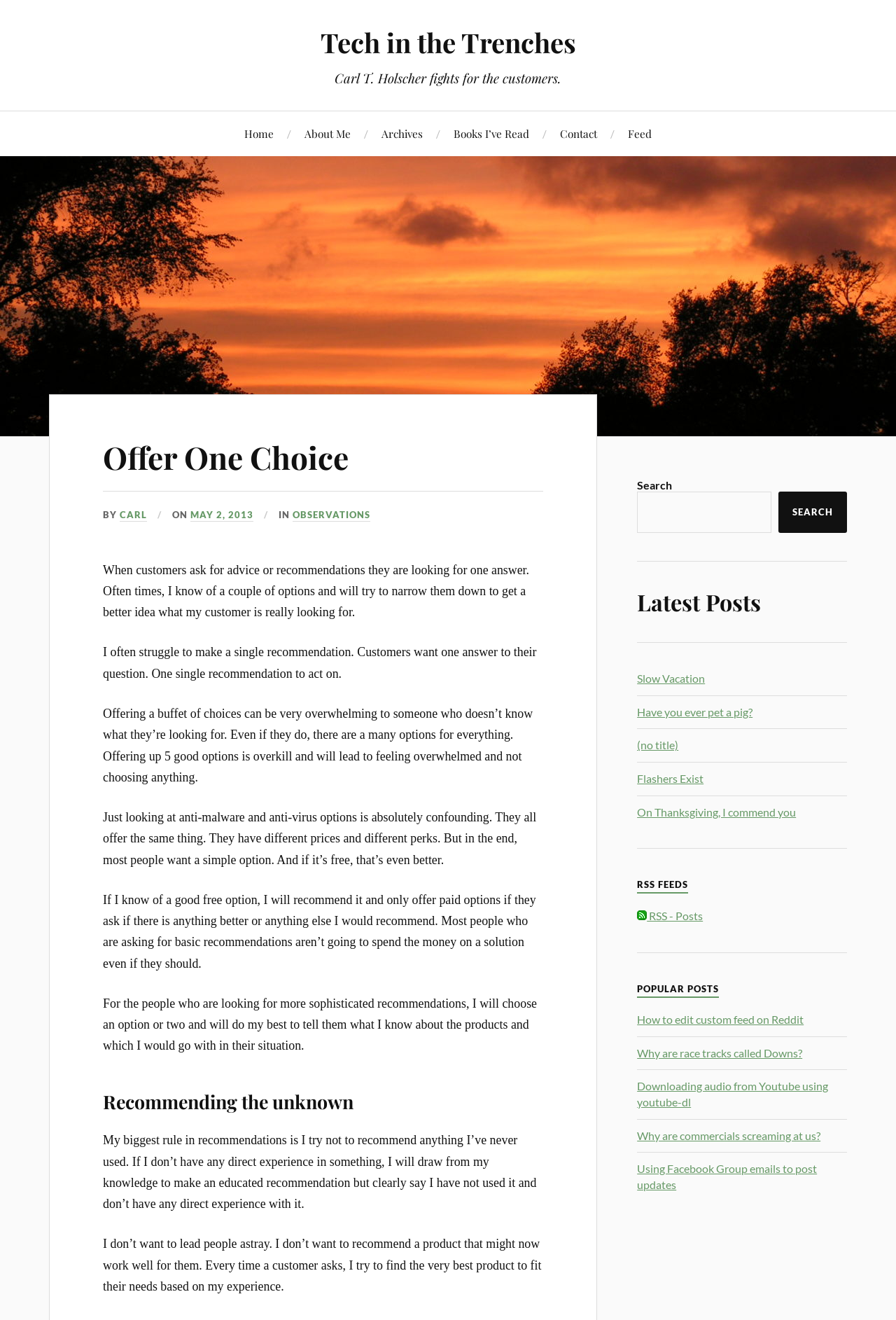Specify the bounding box coordinates (top-left x, top-left y, bottom-right x, bottom-right y) of the UI element in the screenshot that matches this description: On Thanksgiving, I commend you

[0.711, 0.61, 0.888, 0.62]